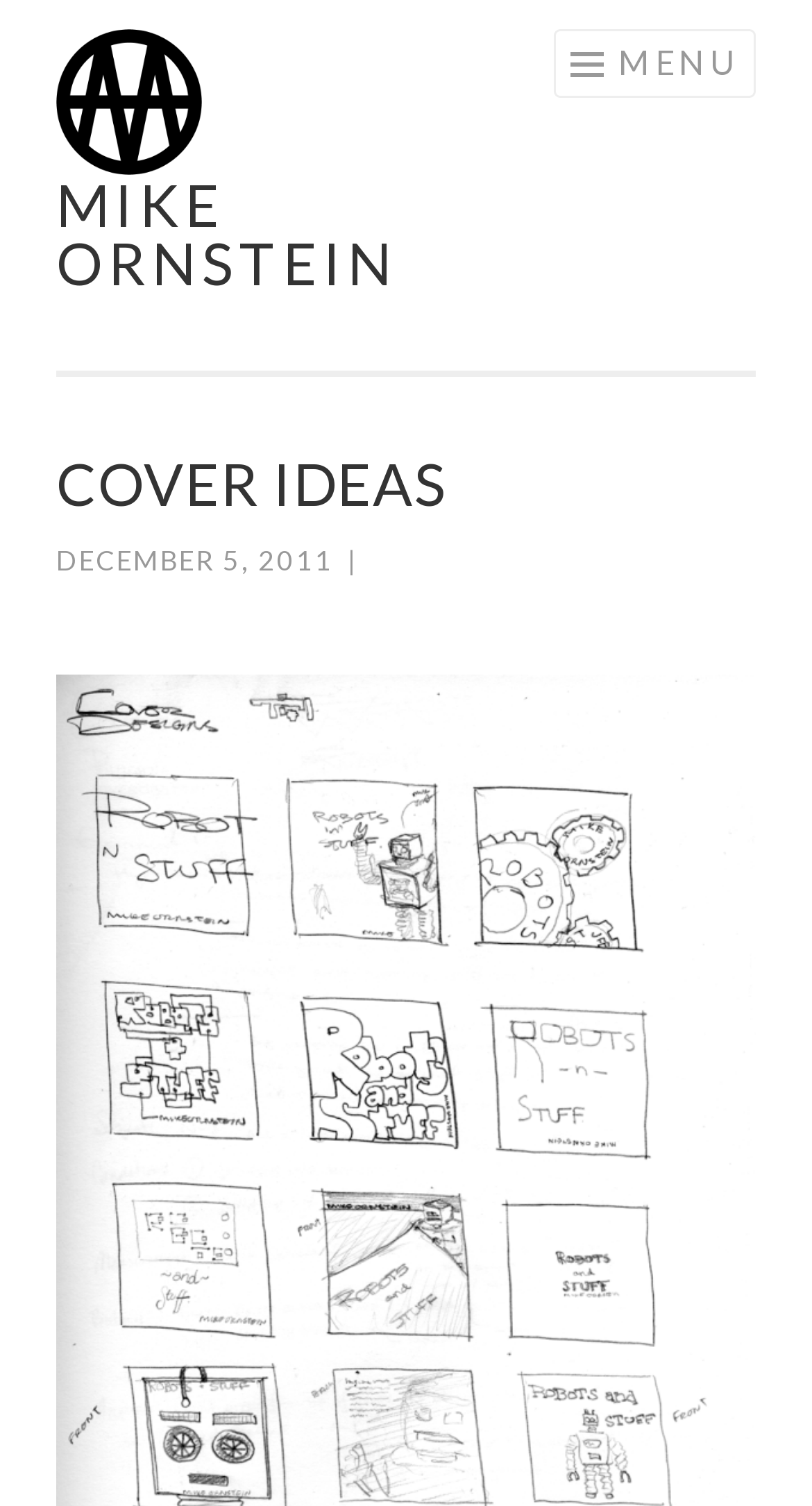How many links are present in the top section of the webpage?
Analyze the screenshot and provide a detailed answer to the question.

The top section of the webpage contains two links, one with the text 'Skip to content' and another with no text. This can be inferred from the bounding box coordinates of these elements, which indicate their vertical position on the webpage.